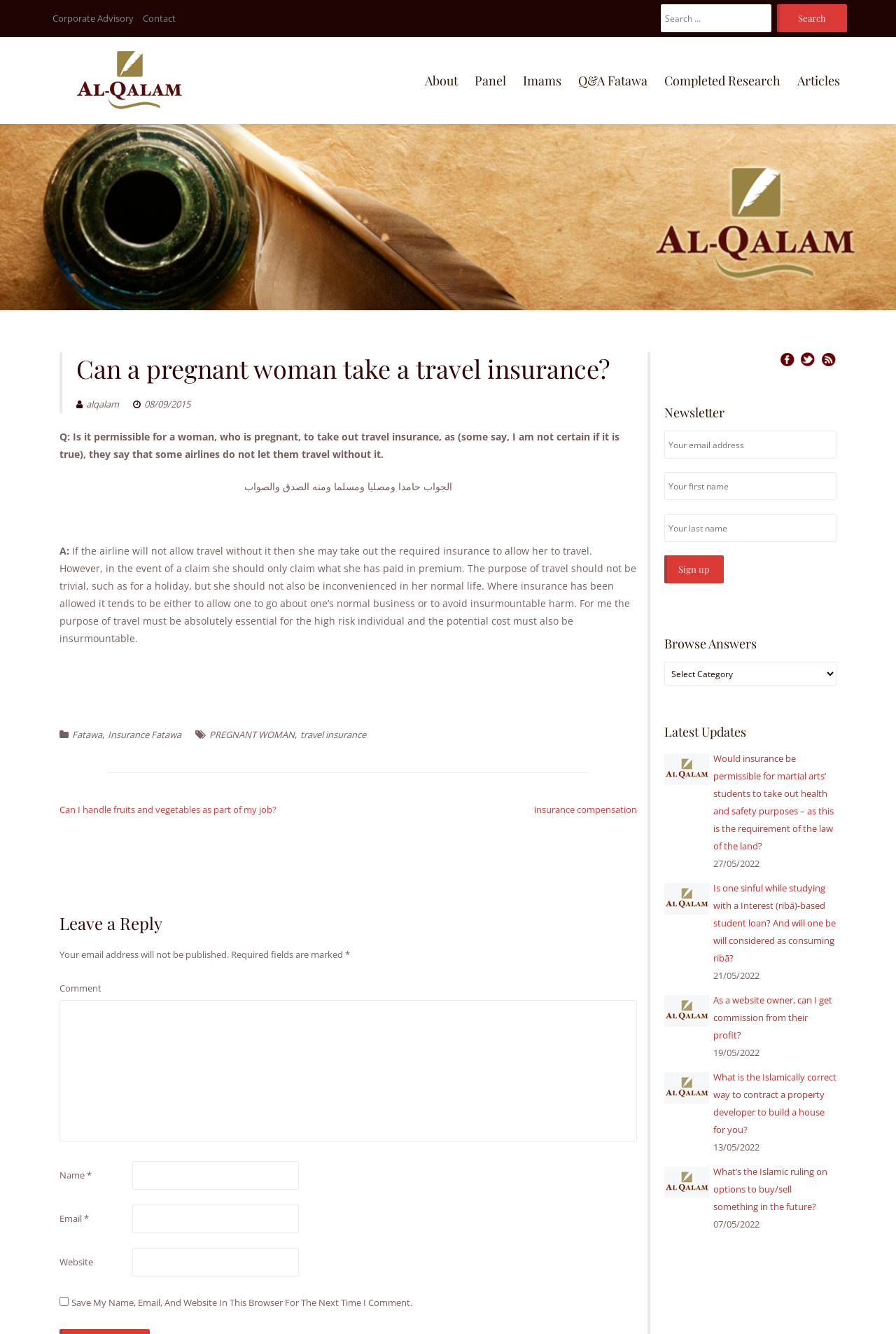Identify the bounding box coordinates for the UI element described as: "parent_node: Email * aria-describedby="email-notes" name="email"".

[0.148, 0.903, 0.334, 0.925]